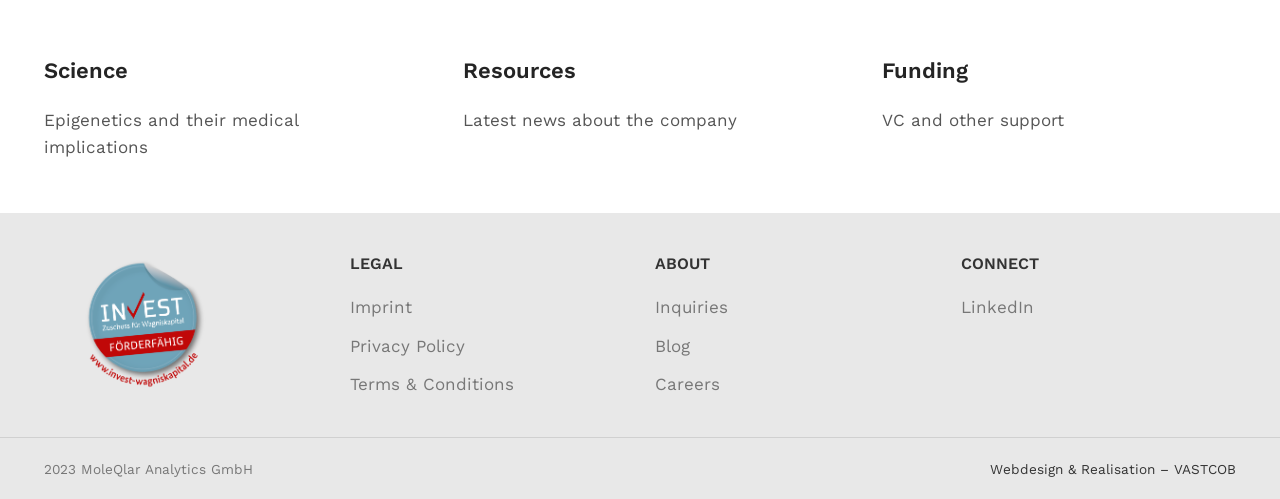Show the bounding box coordinates for the HTML element as described: "Inquiries".

[0.512, 0.593, 0.57, 0.64]